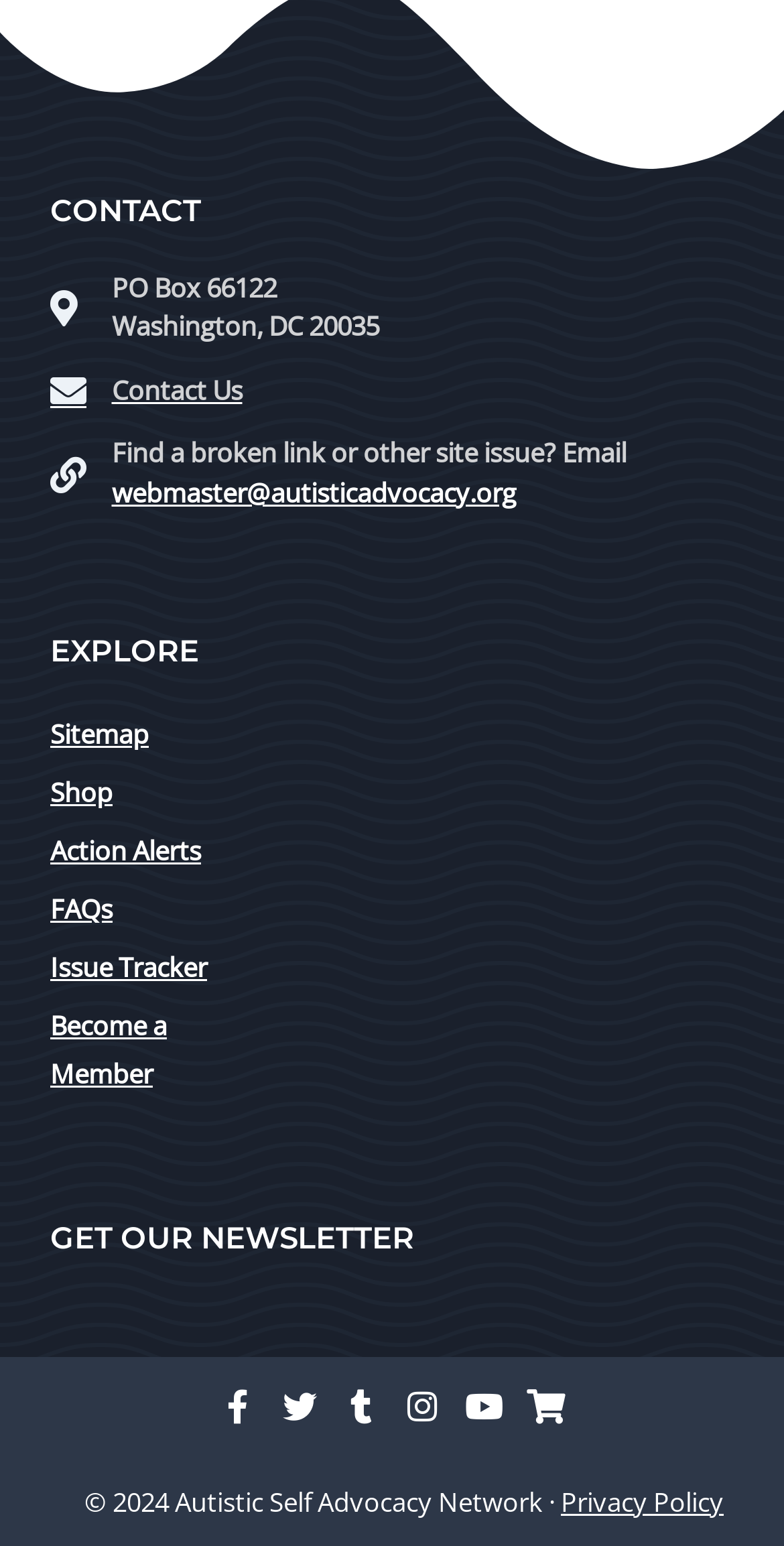Please identify the coordinates of the bounding box for the clickable region that will accomplish this instruction: "Visit Sitemap".

[0.064, 0.459, 0.317, 0.49]